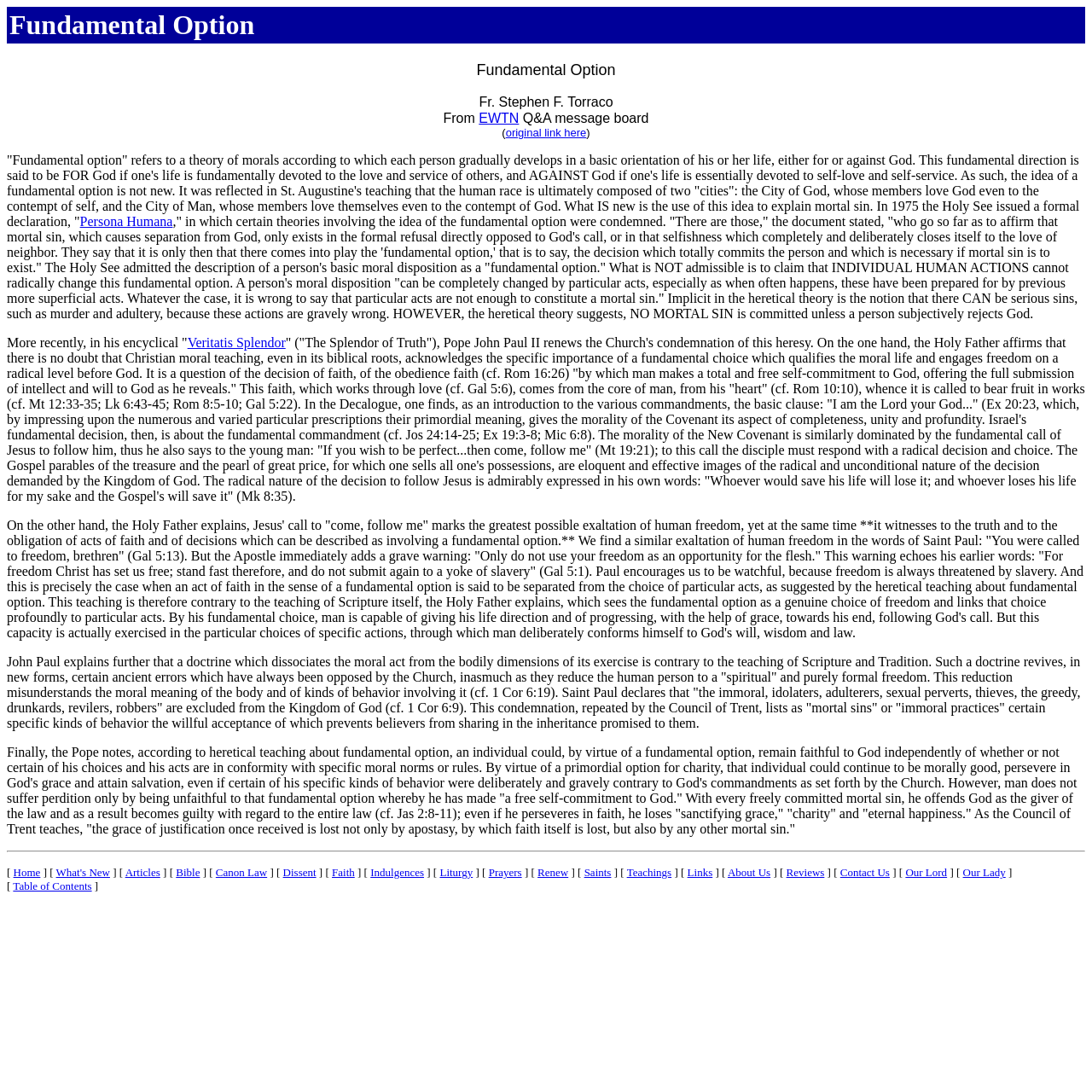Please identify the coordinates of the bounding box that should be clicked to fulfill this instruction: "Read more about 'Persona Humana'".

[0.073, 0.196, 0.158, 0.21]